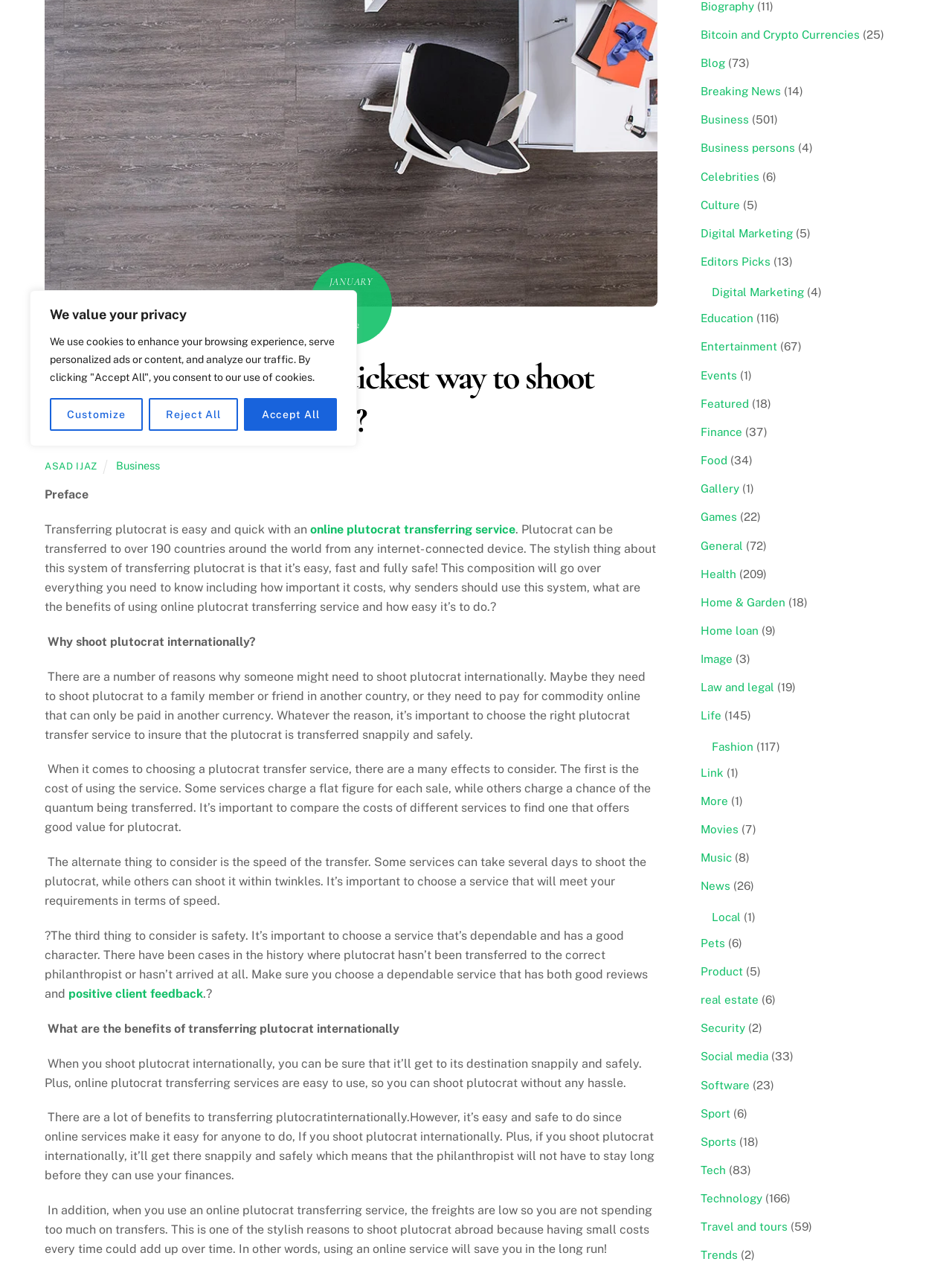Based on the element description Security, identify the bounding box coordinates for the UI element. The coordinates should be in the format (top-left x, top-left y, bottom-right x, bottom-right y) and within the 0 to 1 range.

[0.736, 0.799, 0.783, 0.809]